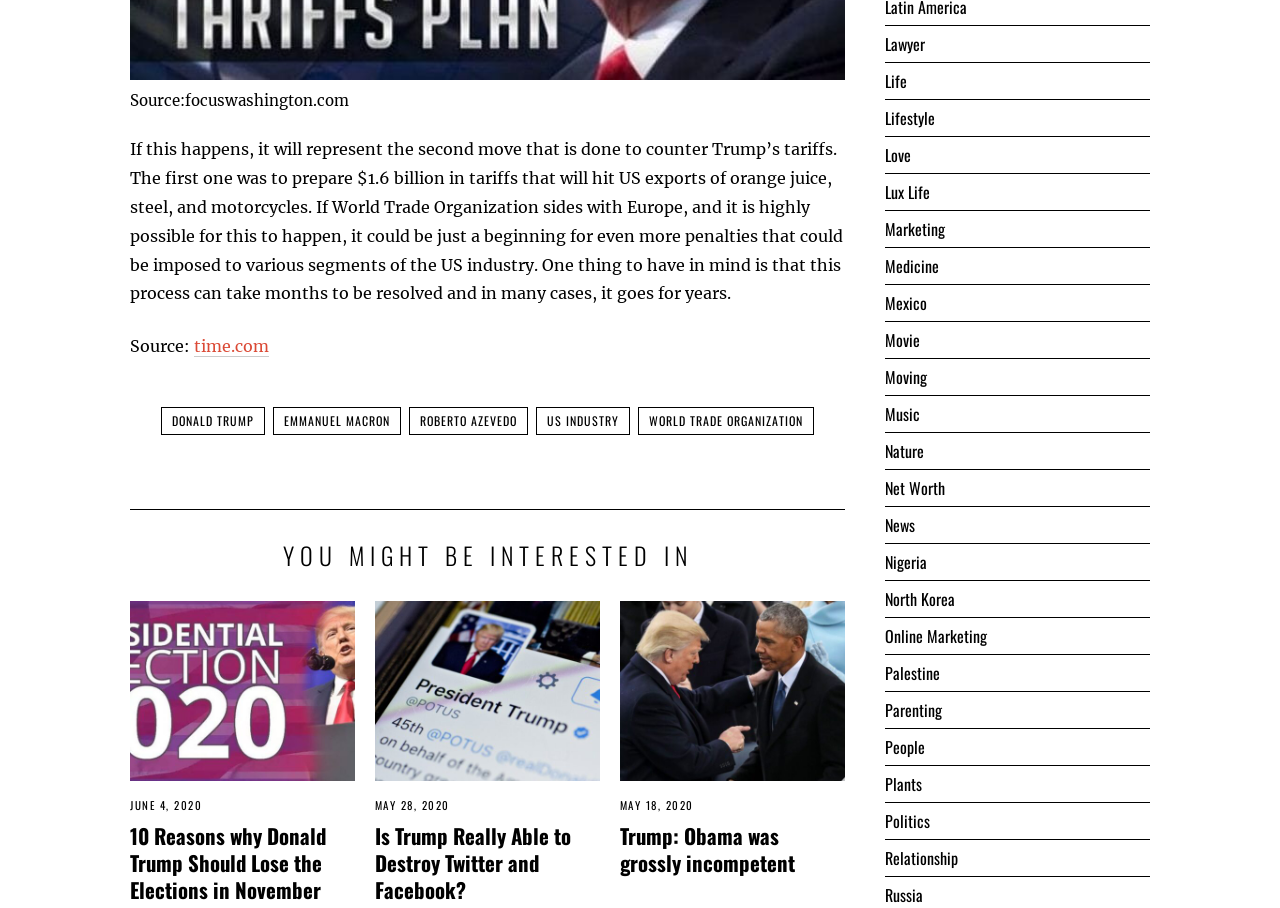What is the source of the first article?
Look at the image and respond with a one-word or short-phrase answer.

focuswashington.com